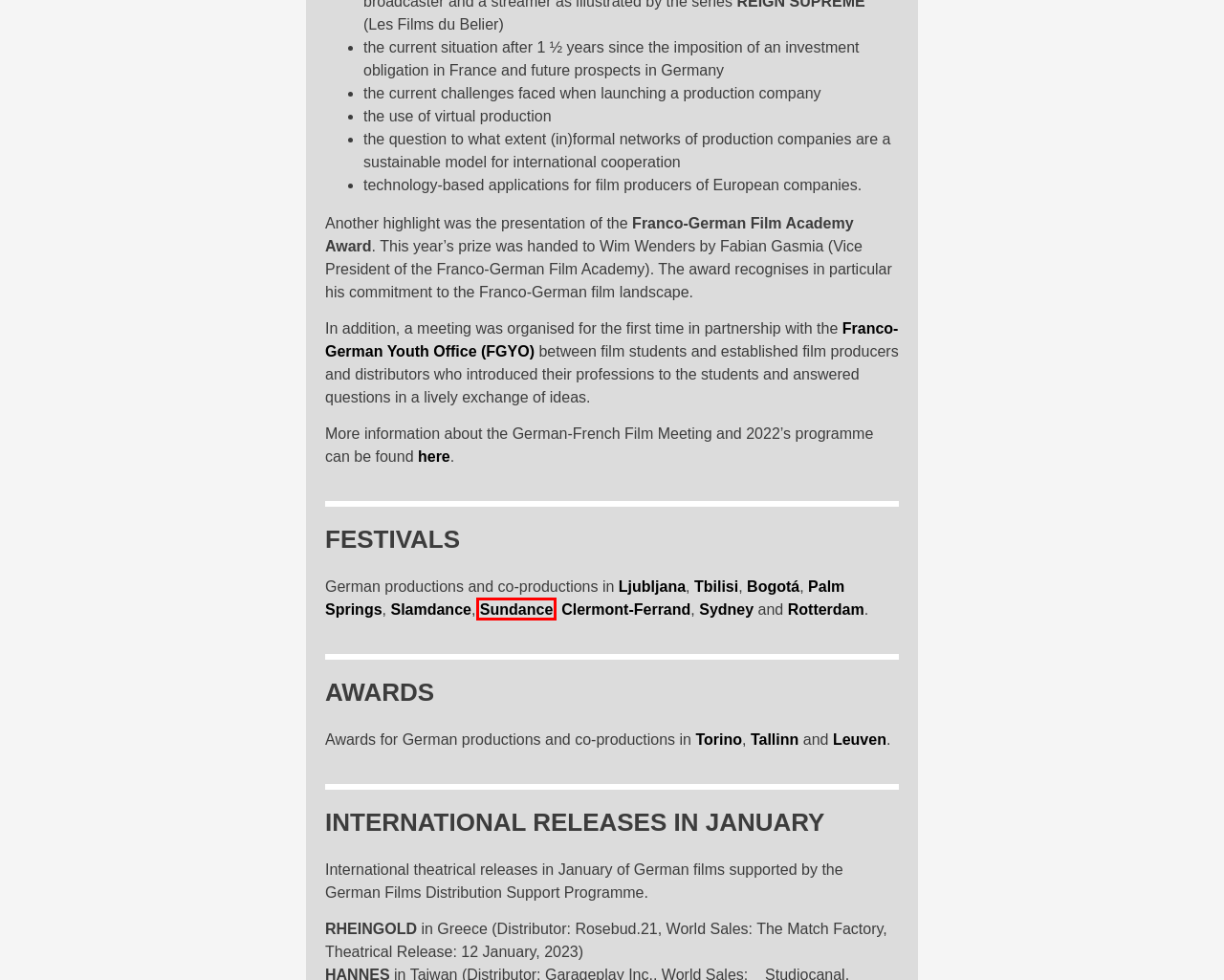Review the screenshot of a webpage that includes a red bounding box. Choose the most suitable webpage description that matches the new webpage after clicking the element within the red bounding box. Here are the candidates:
A. GERMAN FILMS & CO-PRODUCTIONS AT THE SUNDANCE FILM FESTIVAL 2023 - German Films
B. GERMAN SHORT FILMS AT SYDNEY 2023 - German Films
C. GERMAN SHORT FILMS AT CLERMONT-FERRAND 2023 - German Films
D. GERMAN SHORT FILMS AT BOGOTÁ 2022 - German Films
E. GERMAN ANIMATED SHORTS AT LJUBLJANA 2022 - German Films
F. GERMAN FILMS & CO-PRODUCTIONS AT SLAMDANCE 2023 - German Films
G. L'Office franco-allemand pour la Jeunesse (OFAJ)
H. AWARDS FOR GERMAN FILMS AND CO-PRODUCTIONS AT TORINO 2022 - German Films

A